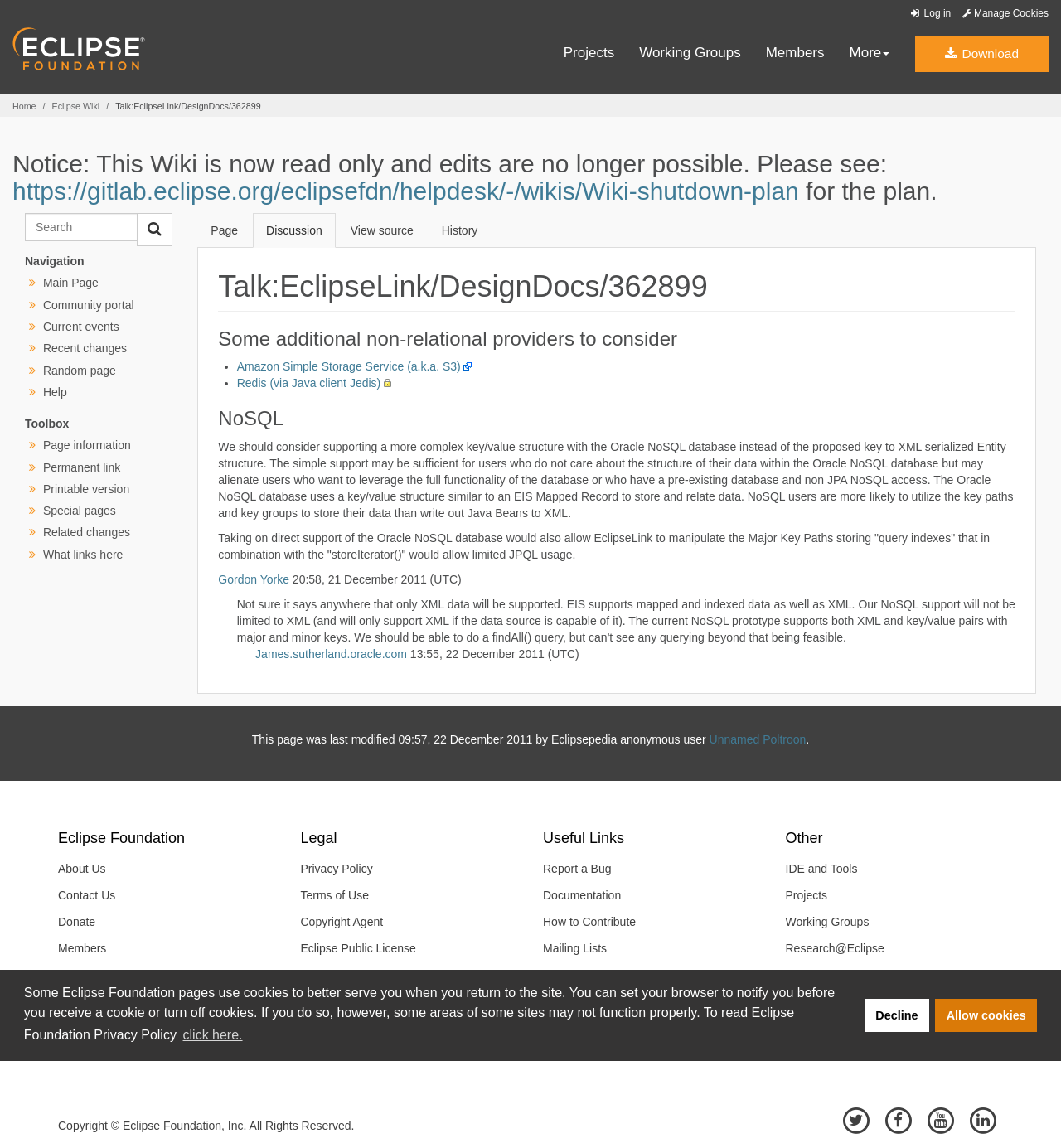Pinpoint the bounding box coordinates of the clickable area necessary to execute the following instruction: "Go to the 'Main Page'". The coordinates should be given as four float numbers between 0 and 1, namely [left, top, right, bottom].

[0.041, 0.241, 0.093, 0.252]